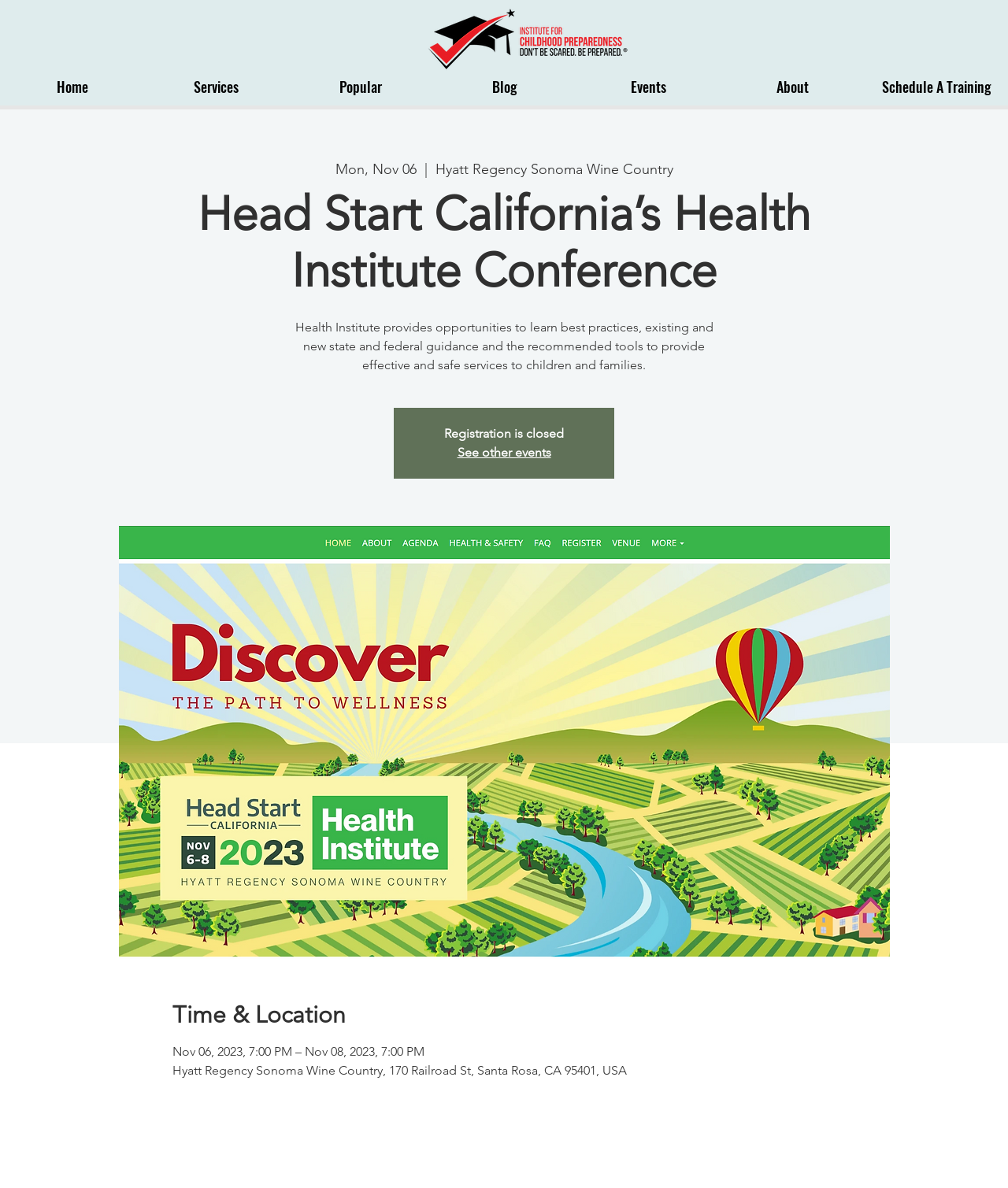What is the name of the conference?
Answer the question with detailed information derived from the image.

I found the answer by looking at the heading element with the text 'Head Start California’s Health Institute Conference' which is located at the top of the webpage.